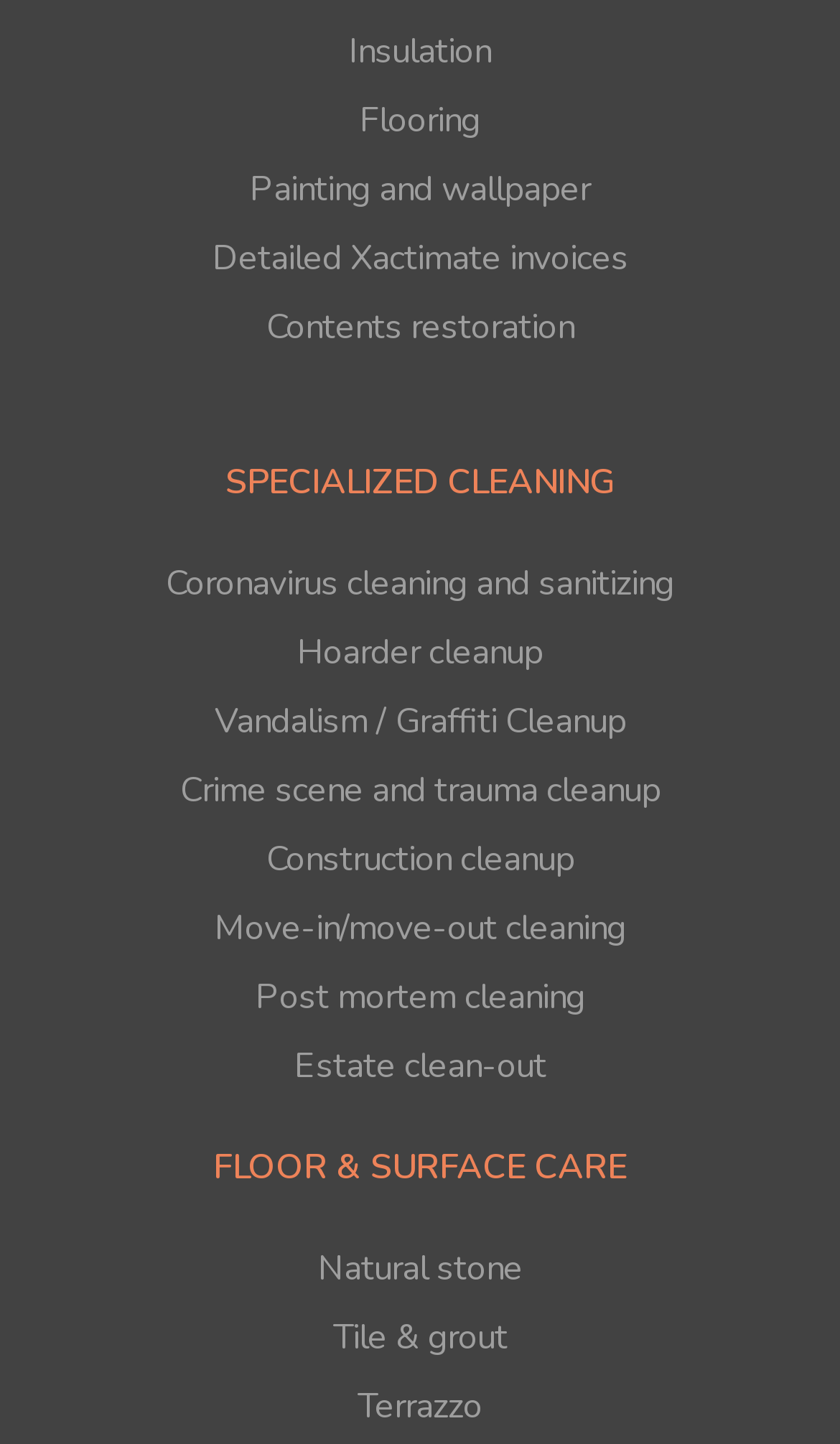Carefully observe the image and respond to the question with a detailed answer:
How many services are offered?

I counted the number of links on the webpage, which represent different services offered by the company. There are 19 links in total, ranging from 'Insulation' to 'Terrazzo'.